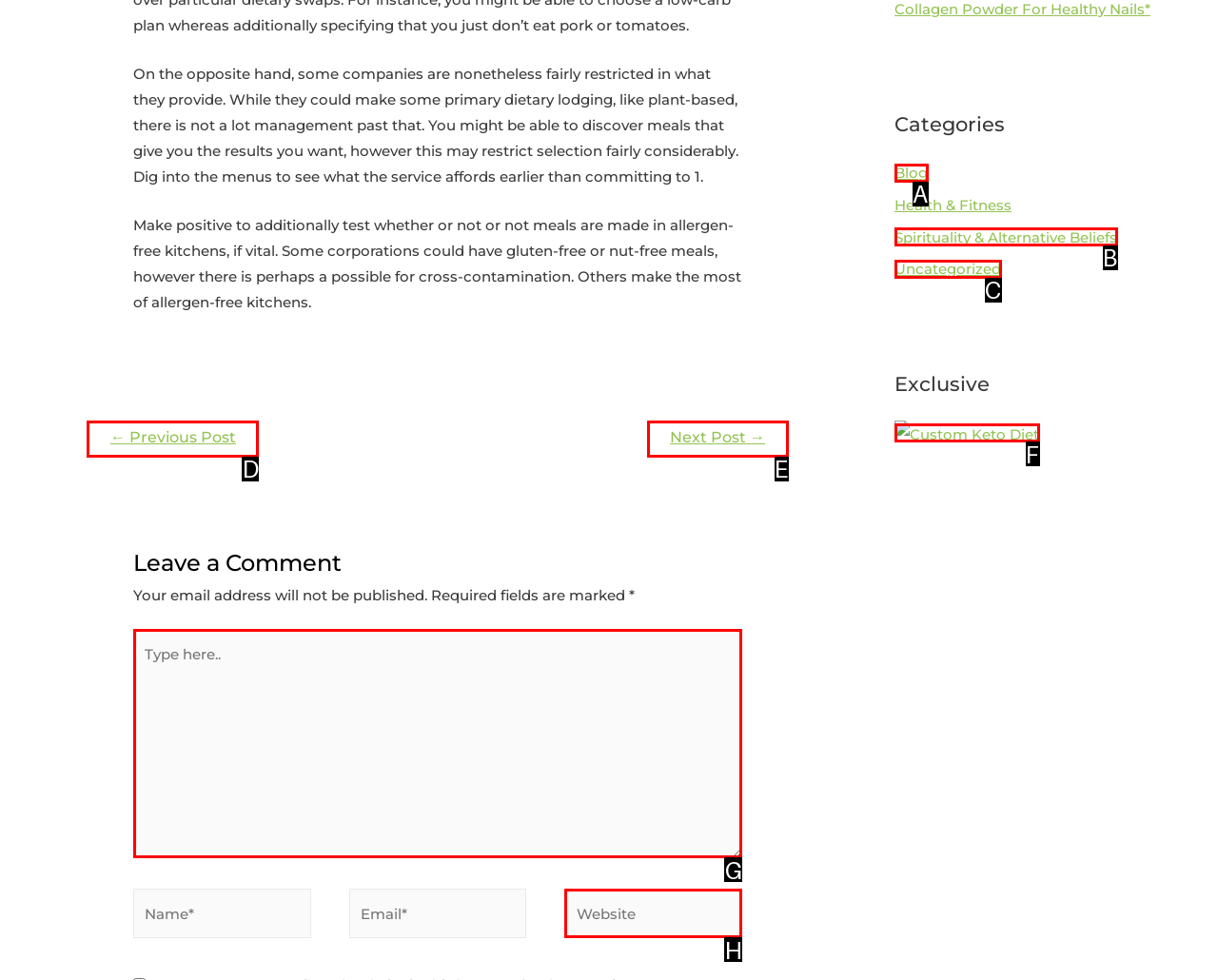Based on the element described as: Uncategorized
Find and respond with the letter of the correct UI element.

C